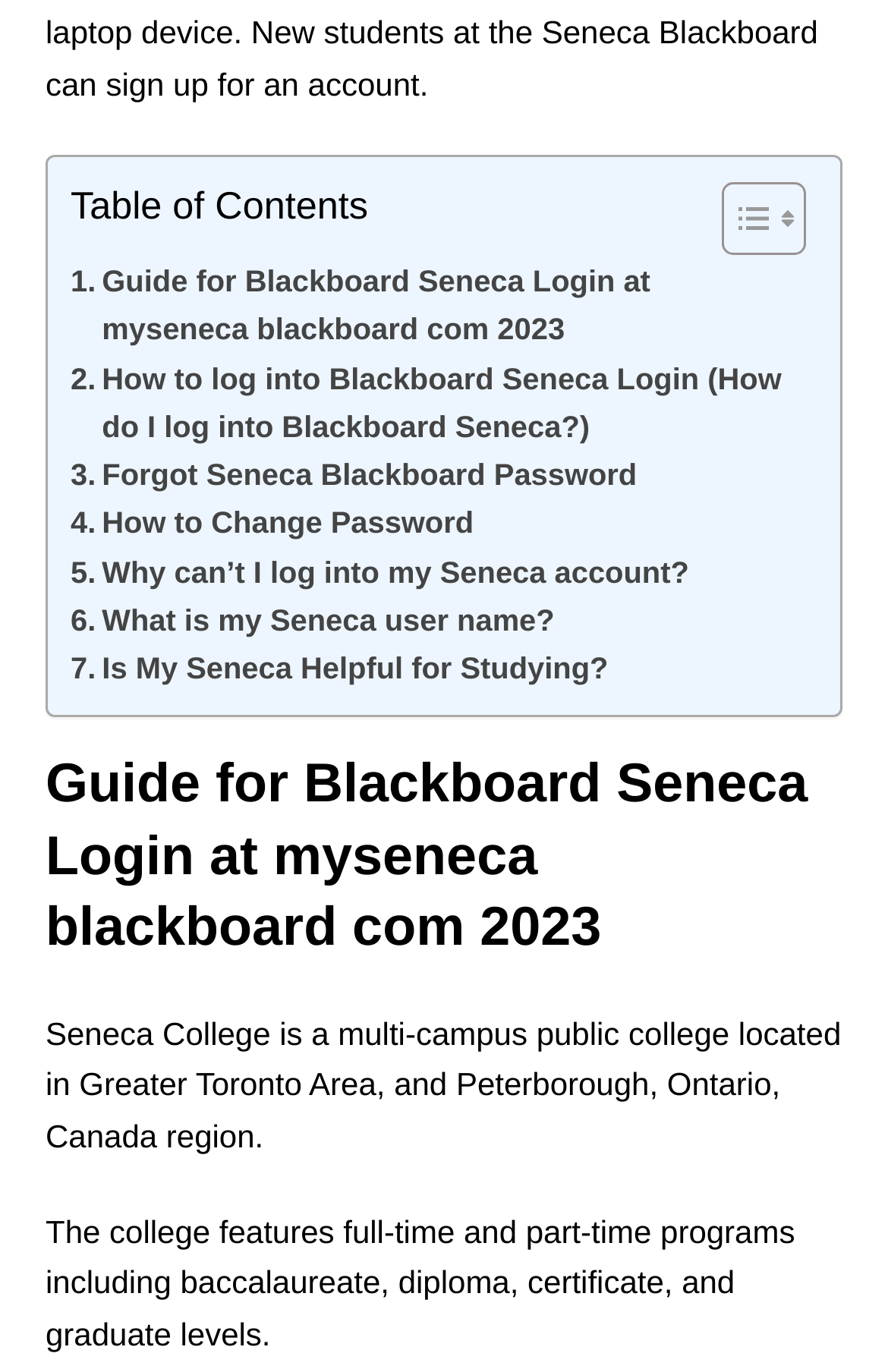What is the name of the college mentioned on the webpage?
Look at the screenshot and provide an in-depth answer.

The webpage mentions Seneca College, which is a multi-campus public college located in Greater Toronto Area, and Peterborough, Ontario, Canada region, as stated in the static text element.